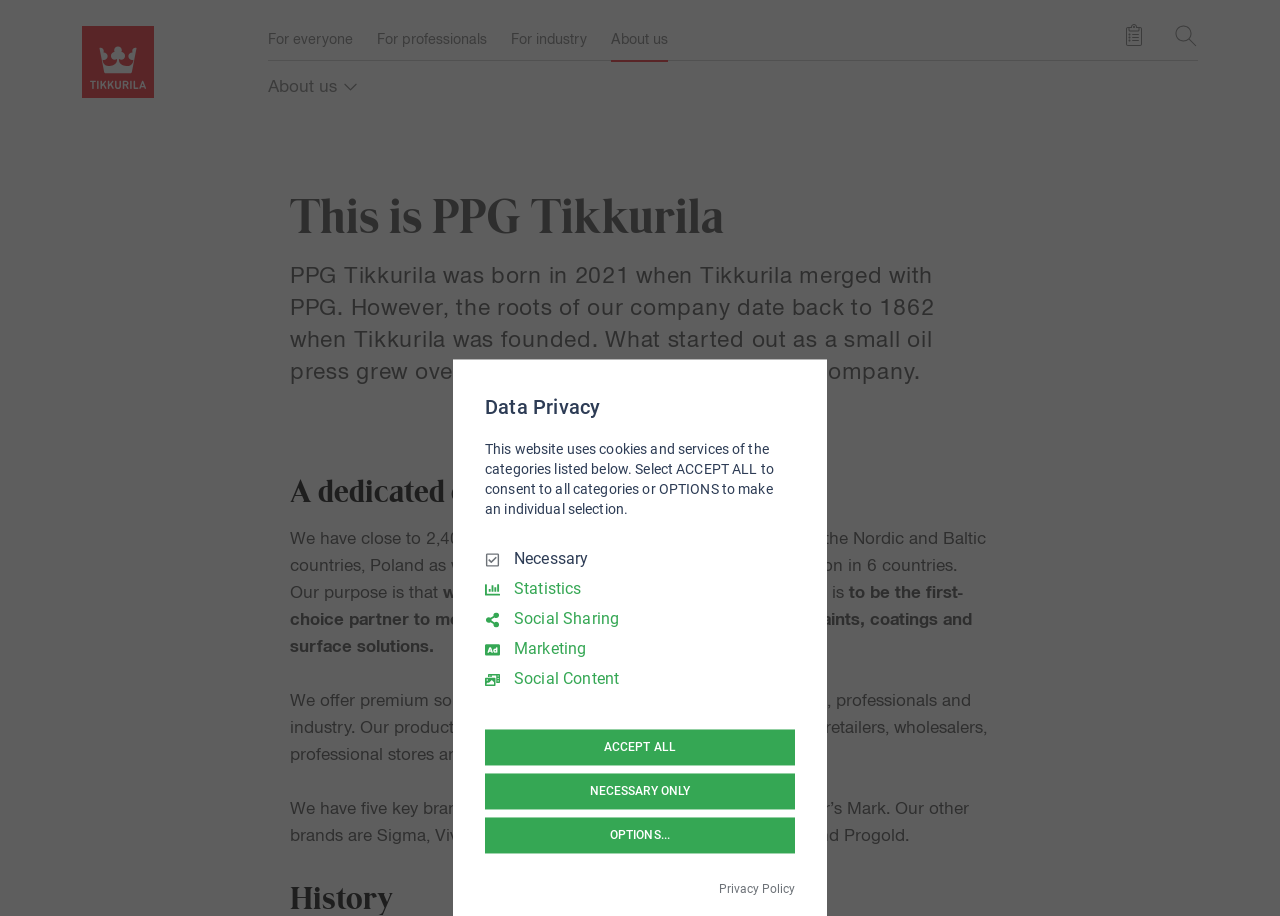What is the purpose of the company?
Based on the screenshot, respond with a single word or phrase.

to protect and beautify the world